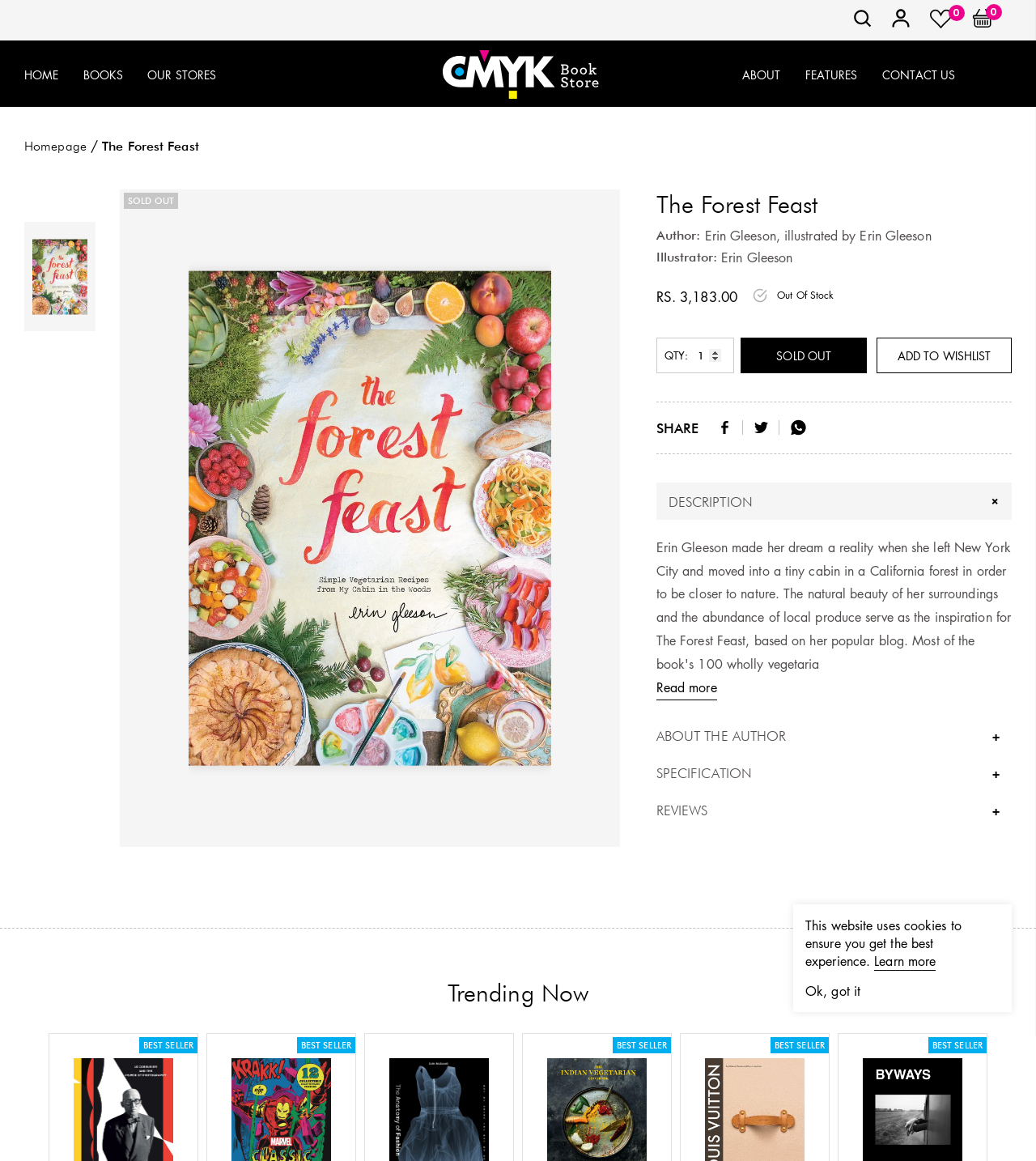Summarize the webpage with a detailed and informative caption.

This webpage is about a book titled "The Forest Feast" by Erin Gleeson. At the top, there is a navigation menu with links to "HOME", "BOOKS", "OUR STORES", "ABOUT", "FEATURES", and "CONTACT US". Below the navigation menu, there is a logo and a breadcrumb trail showing the current page's location.

The main content of the page is about the book, with a large image of the book cover on the left and a description on the right. The description includes the book's title, author, illustrator, and price. There is also a "SOLD OUT" label and a "QTY" input field, but the "ADD TO CART" button is disabled.

Below the book description, there are social media sharing links and a "DESCRIPTION" section that can be expanded to show more information. There are also "ABOUT THE AUTHOR", "SPECIFICATION", and "REVIEWS" sections that can be expanded.

On the right side of the page, there is a section titled "Trending Now" with several "BEST SELLER" labels. At the bottom of the page, there is a cookie policy notification with a "Learn more" link and a "close" button.

Throughout the page, there are several small images and icons, including a logo, social media icons, and a "Load image into Gallery viewer" icon.